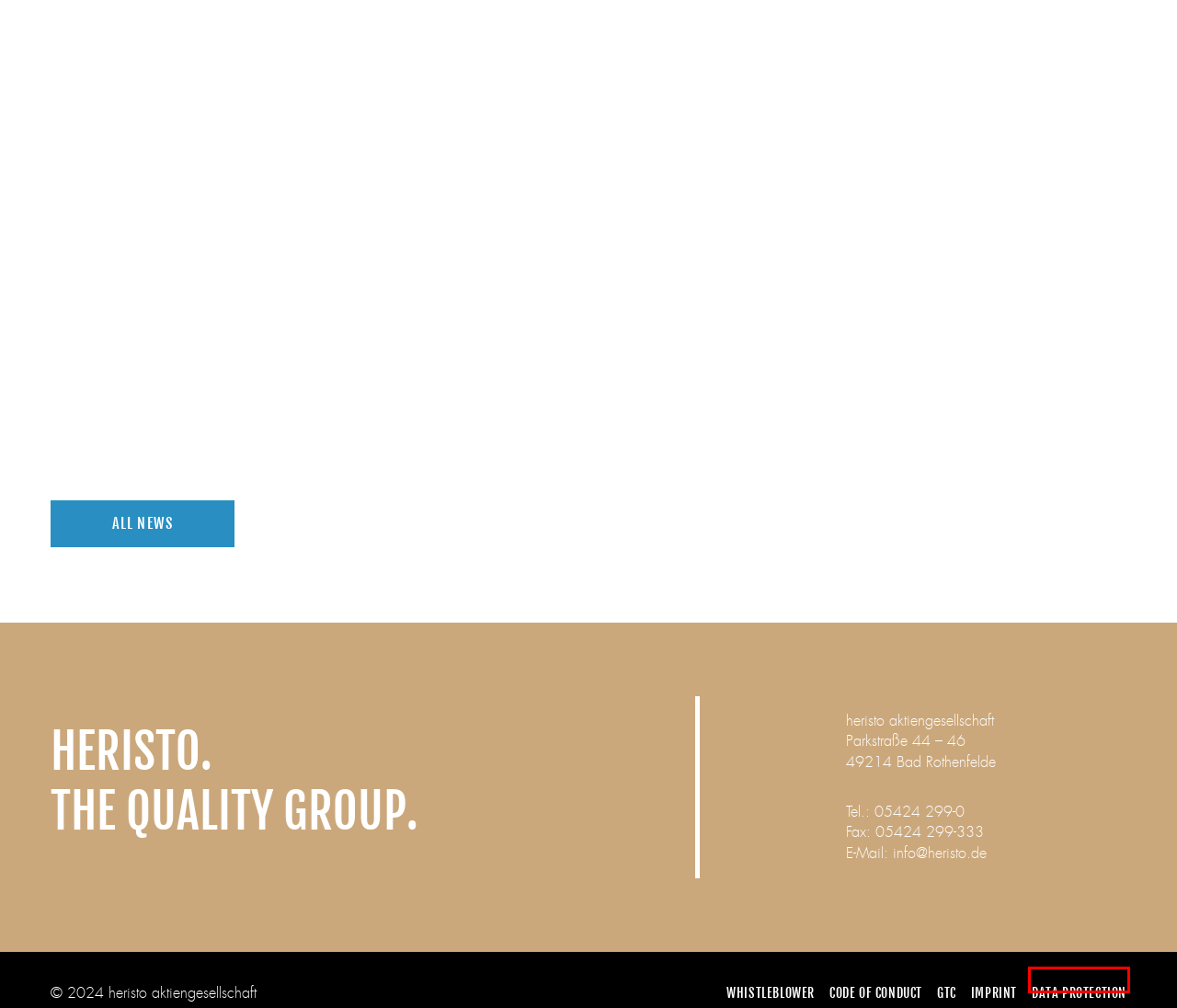Given a screenshot of a webpage with a red bounding box highlighting a UI element, determine which webpage description best matches the new webpage that appears after clicking the highlighted element. Here are the candidates:
A. heristo The heristo Group produces food and pet food. Stockmeyer: Fit for the future
B. heristo The heristo Group produces food and pet food. Data protection
C. heristo The heristo Group produces food and pet food. Whistleblower
D. heristo The heristo Group produces food and pet food. Code of Conduct
E. heristo The heristo Group produces food and pet food. Buss article in the Weser-Kurier
F. heristo The heristo Group produces food and pet food. saturn petcare Stiftung Warentest
G. heristo The heristo Group produces food and pet food. Stockmeyer wind energy
H. heristo The heristo Group produces food and pet food. GTC

B